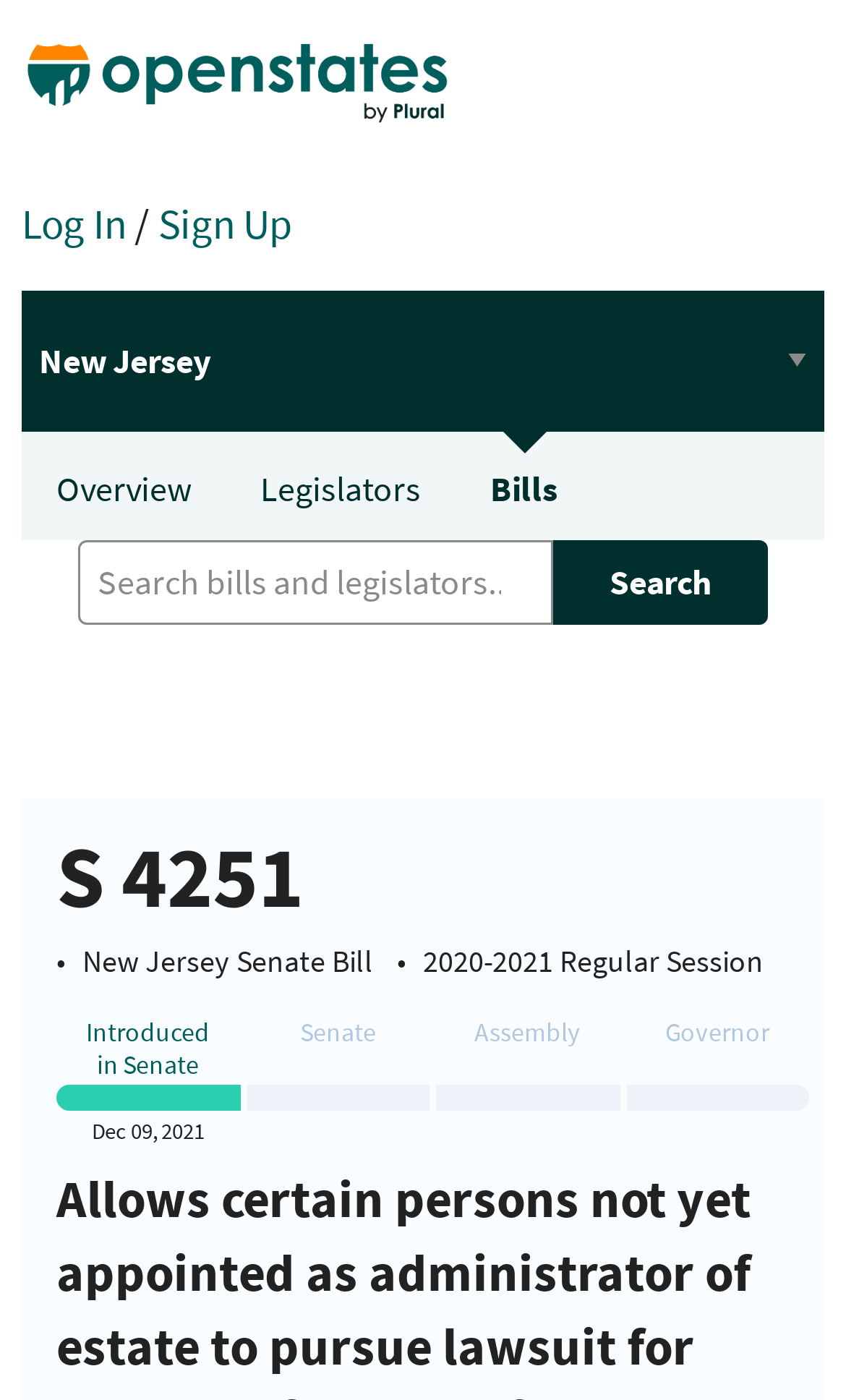Bounding box coordinates are specified in the format (top-left x, top-left y, bottom-right x, bottom-right y). All values are floating point numbers bounded between 0 and 1. Please provide the bounding box coordinate of the region this sentence describes: Log In

[0.026, 0.141, 0.149, 0.178]